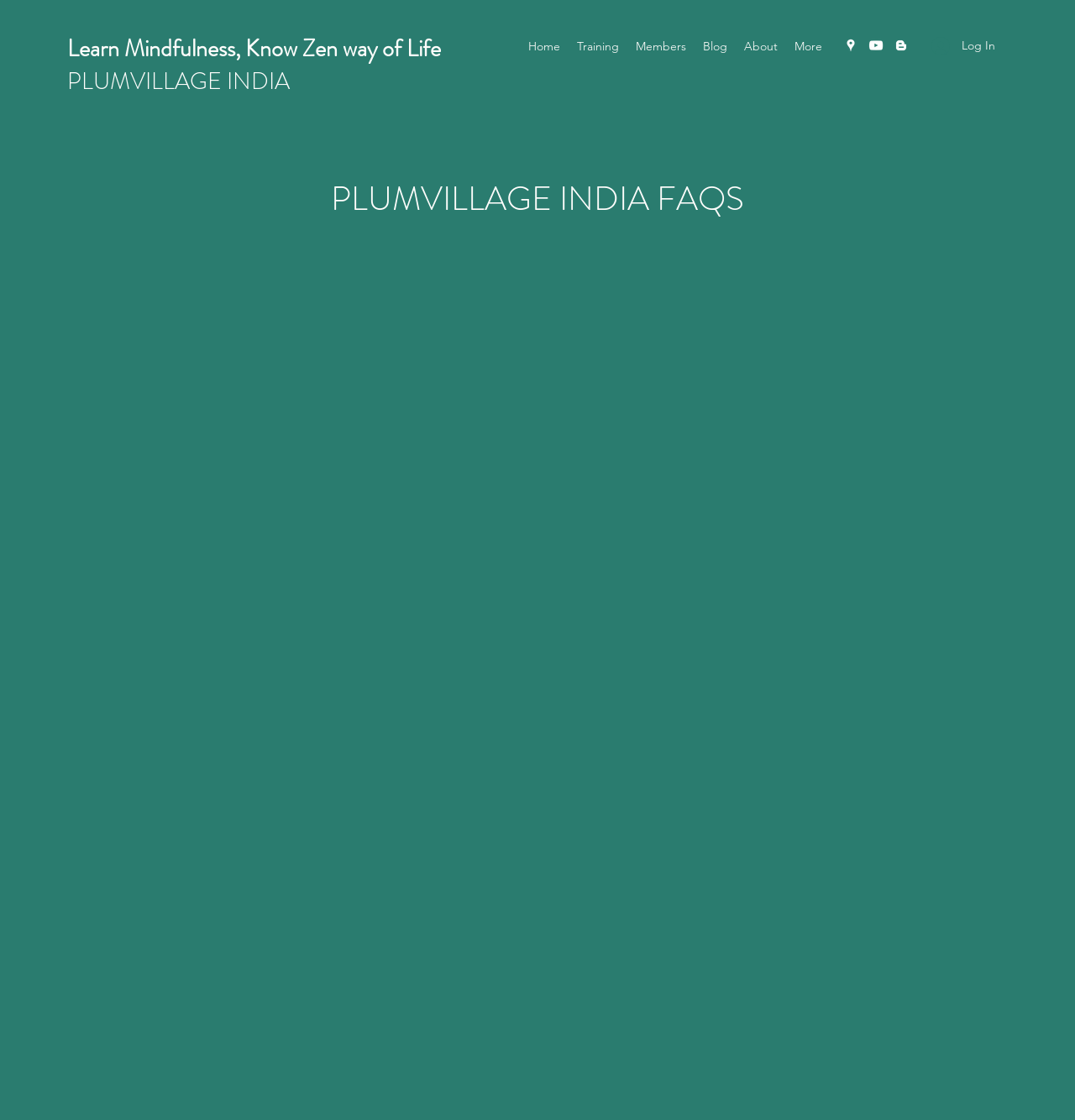Determine the bounding box coordinates of the element's region needed to click to follow the instruction: "Read the 'DO I NEED ANY EXPERIENCE TO JOIN?' FAQ". Provide these coordinates as four float numbers between 0 and 1, formatted as [left, top, right, bottom].

[0.133, 0.292, 0.867, 0.316]